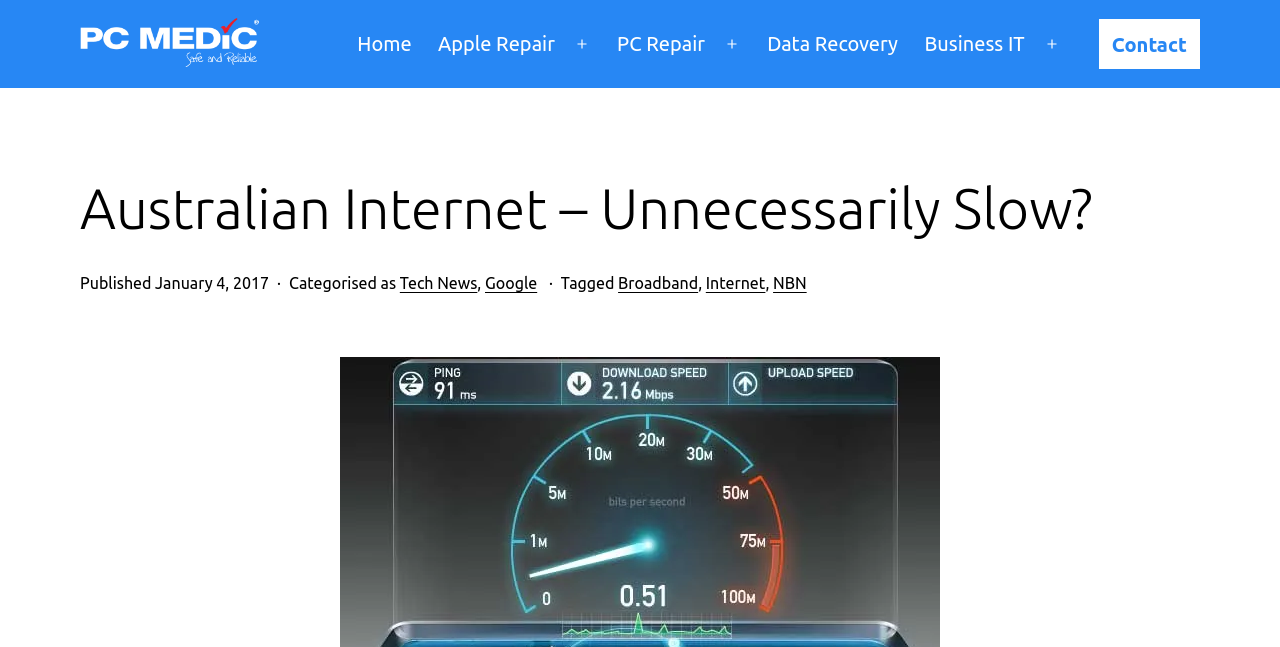Determine the bounding box coordinates in the format (top-left x, top-left y, bottom-right x, bottom-right y). Ensure all values are floating point numbers between 0 and 1. Identify the bounding box of the UI element described by: NBN

[0.604, 0.423, 0.63, 0.451]